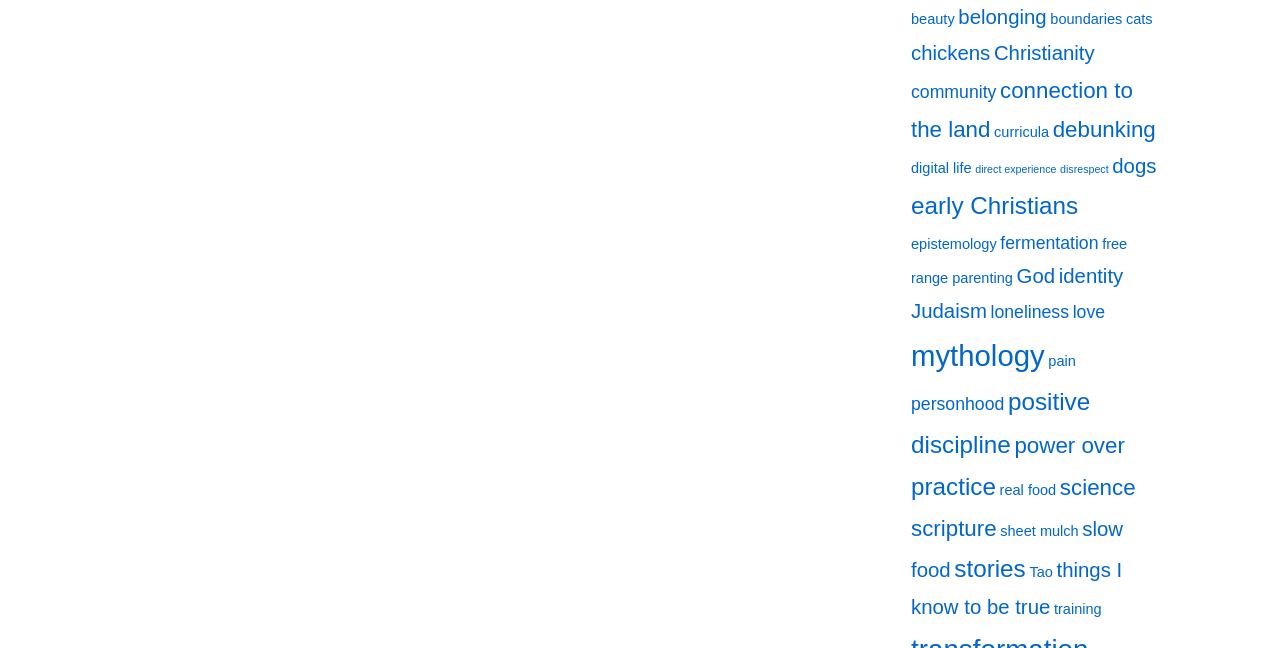Give a succinct answer to this question in a single word or phrase: 
How many links are on the webpage?

Over 40